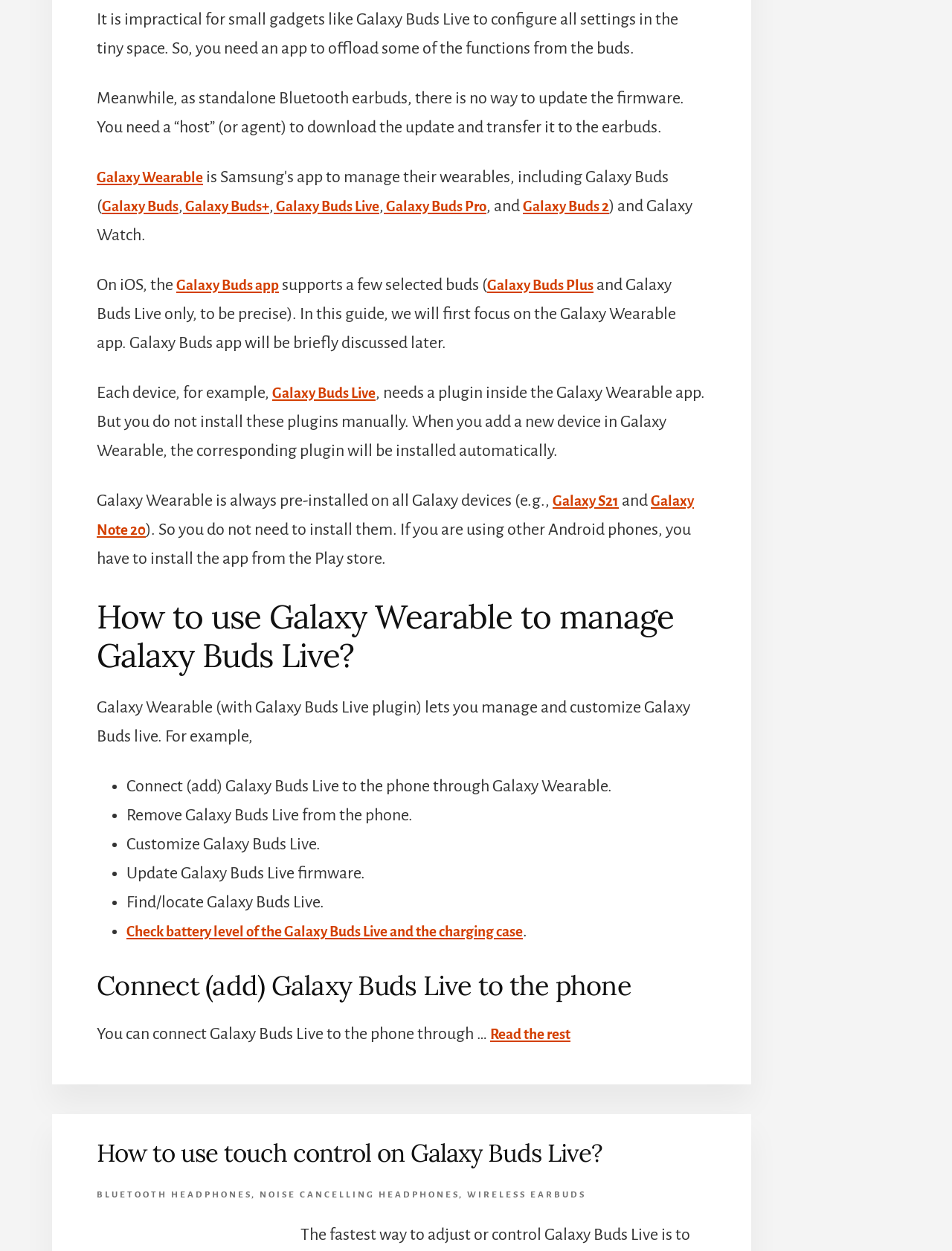Respond with a single word or phrase to the following question:
How to update Galaxy Buds Live firmware?

Through Galaxy Wearable app